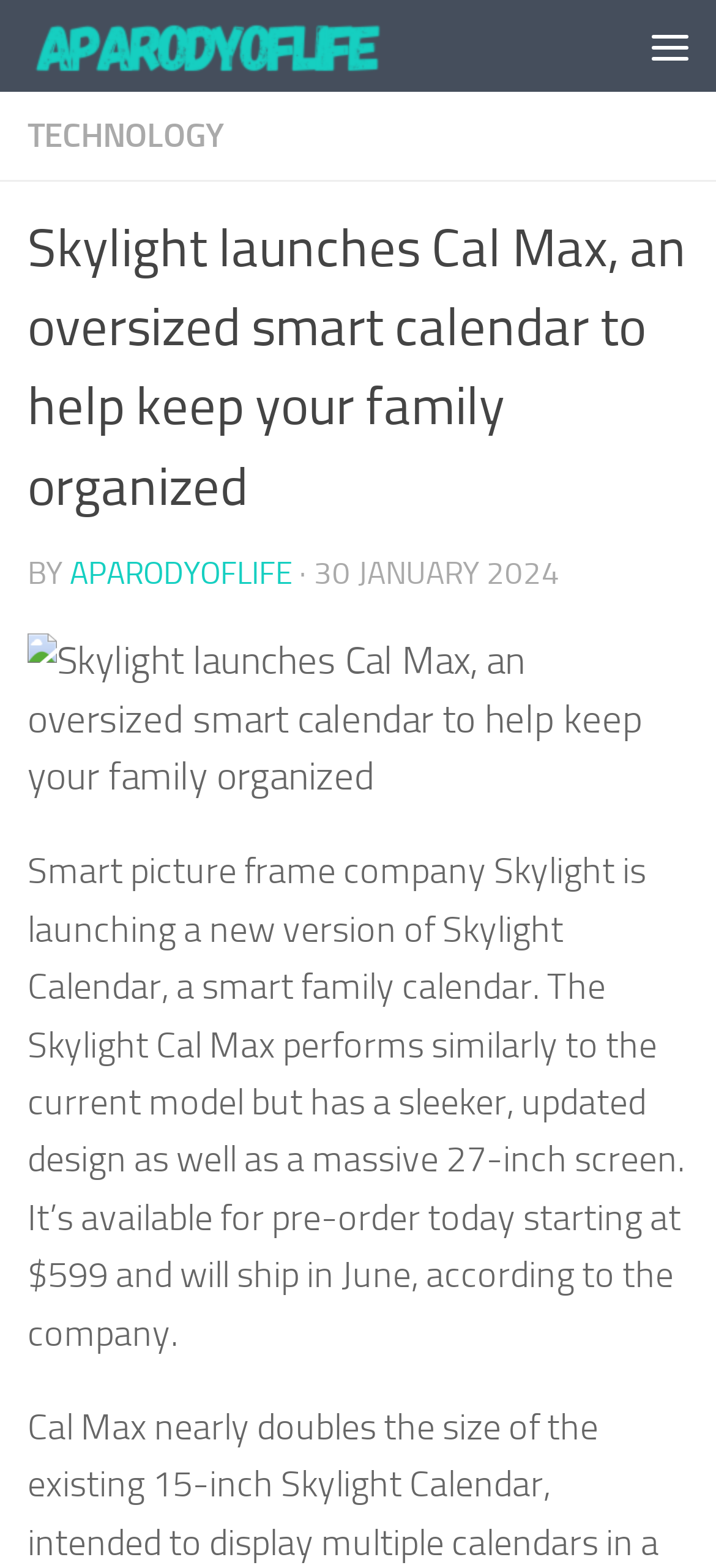When will the Skylight Cal Max ship?
Look at the screenshot and respond with a single word or phrase.

June